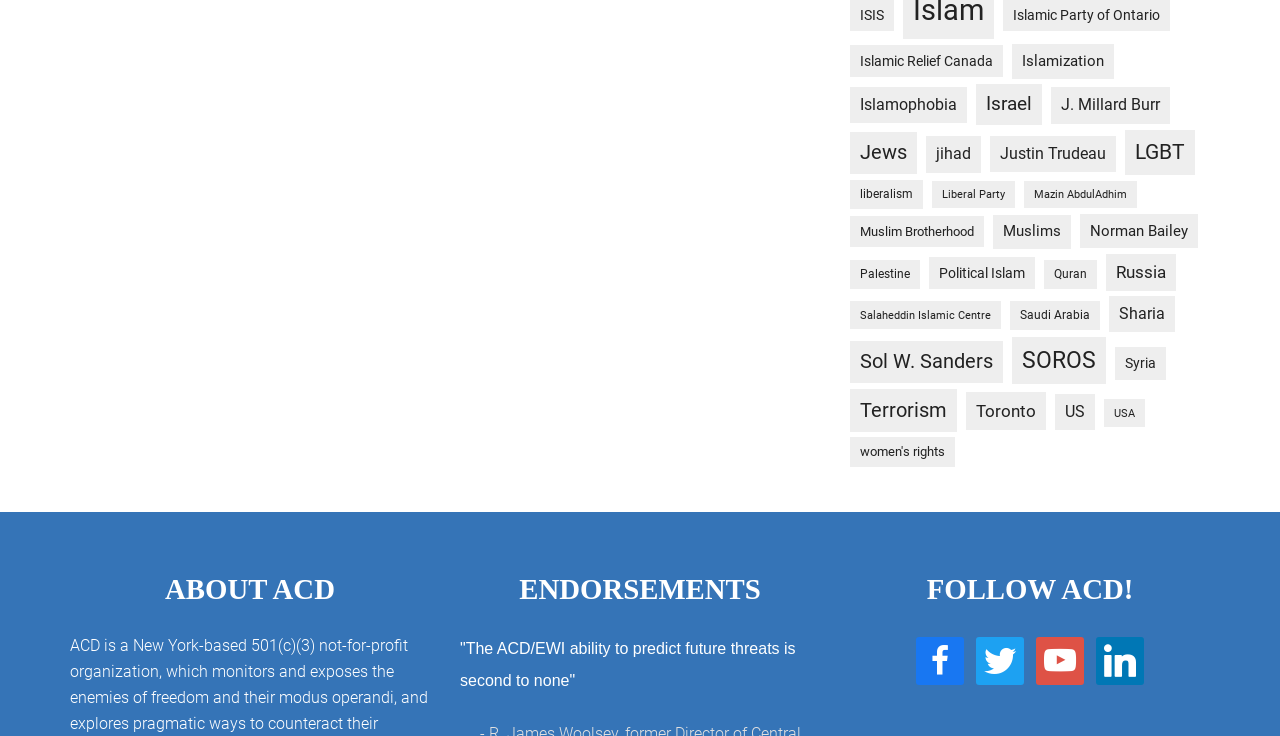Please determine the bounding box coordinates for the element that should be clicked to follow these instructions: "Click on Islamic Relief Canada".

[0.664, 0.061, 0.784, 0.105]